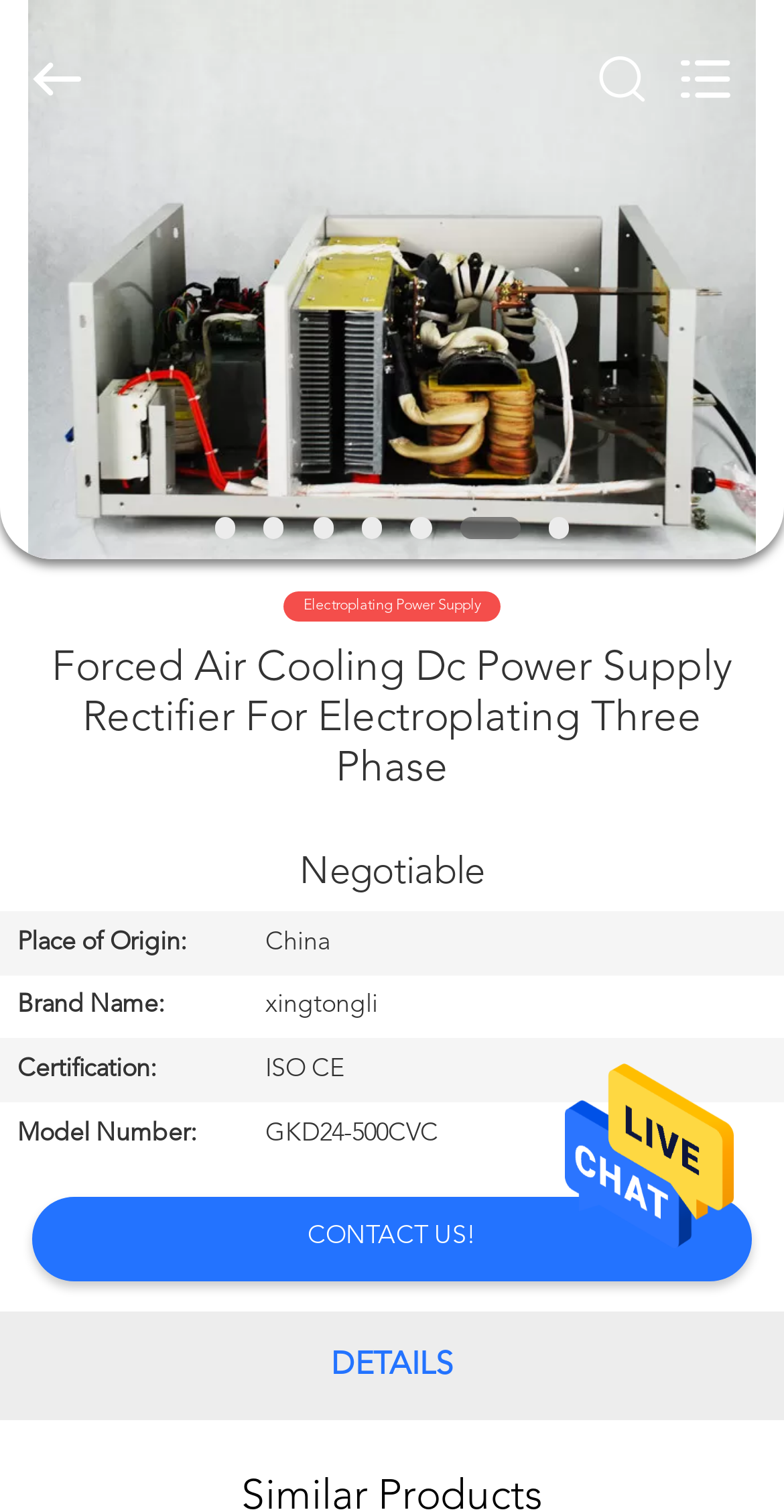Locate the bounding box coordinates of the clickable area needed to fulfill the instruction: "open menu".

None